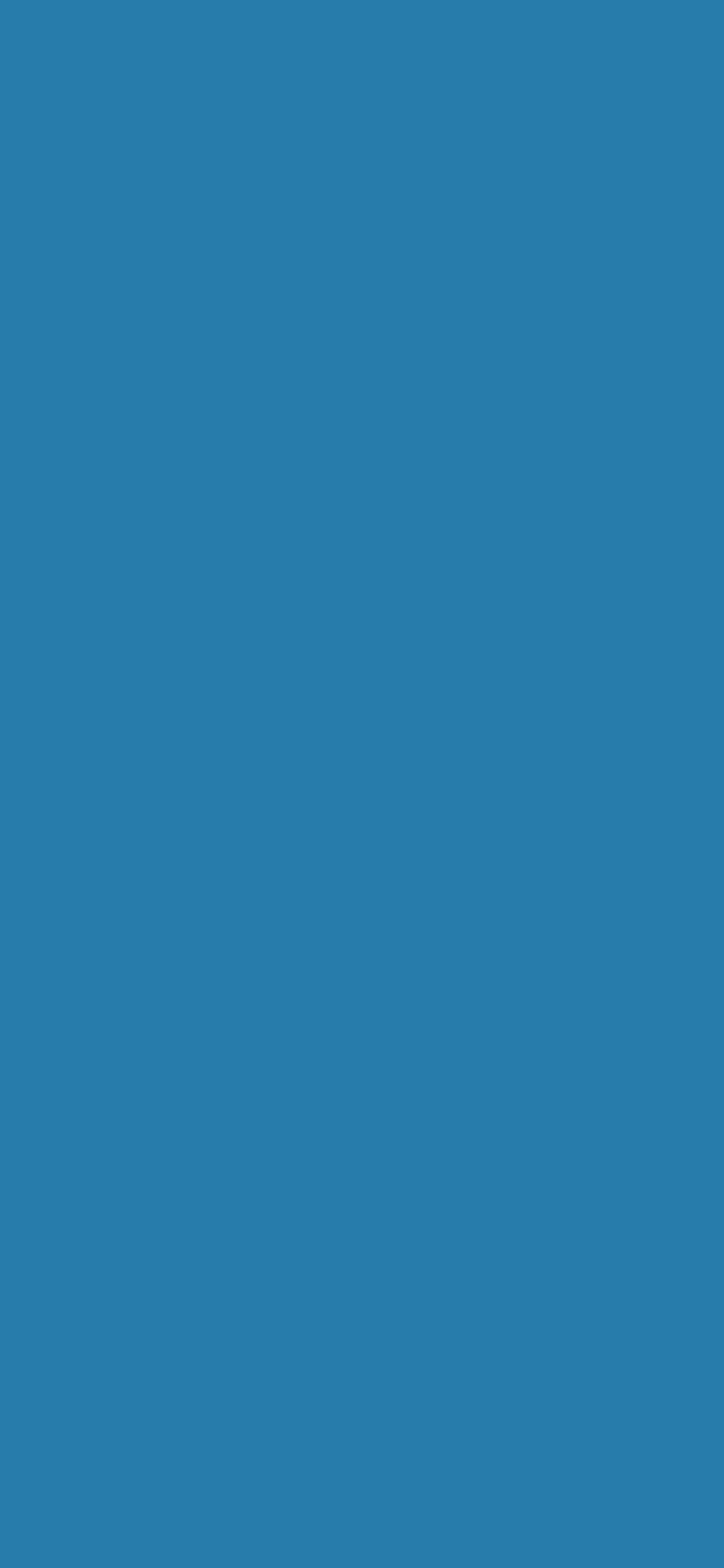Determine the bounding box coordinates of the clickable area required to perform the following instruction: "search for something". The coordinates should be represented as four float numbers between 0 and 1: [left, top, right, bottom].

None